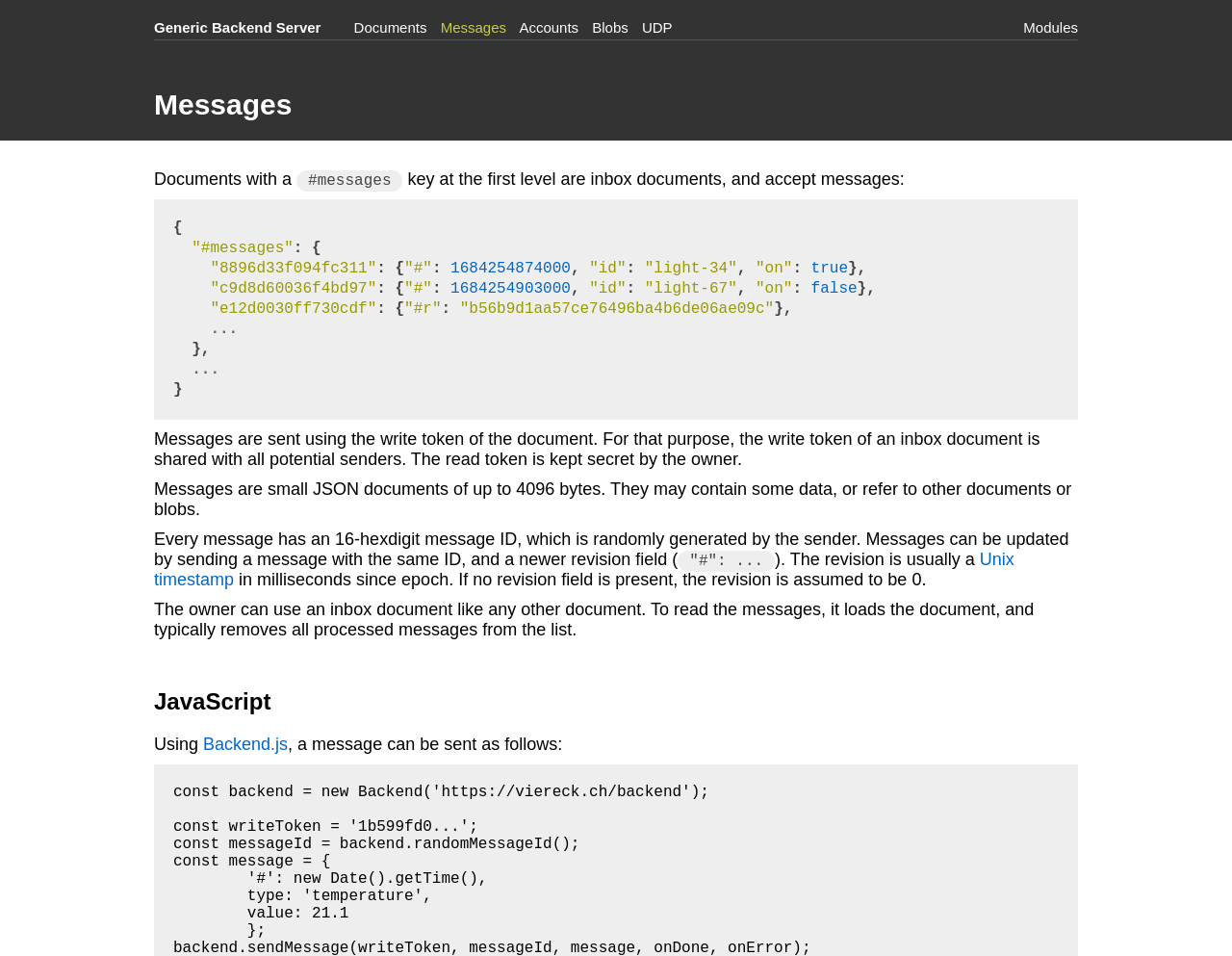What is the format of a message?
Please provide an in-depth and detailed response to the question.

The webpage states that messages are small JSON documents, which implies that the format of a message is a JSON document.